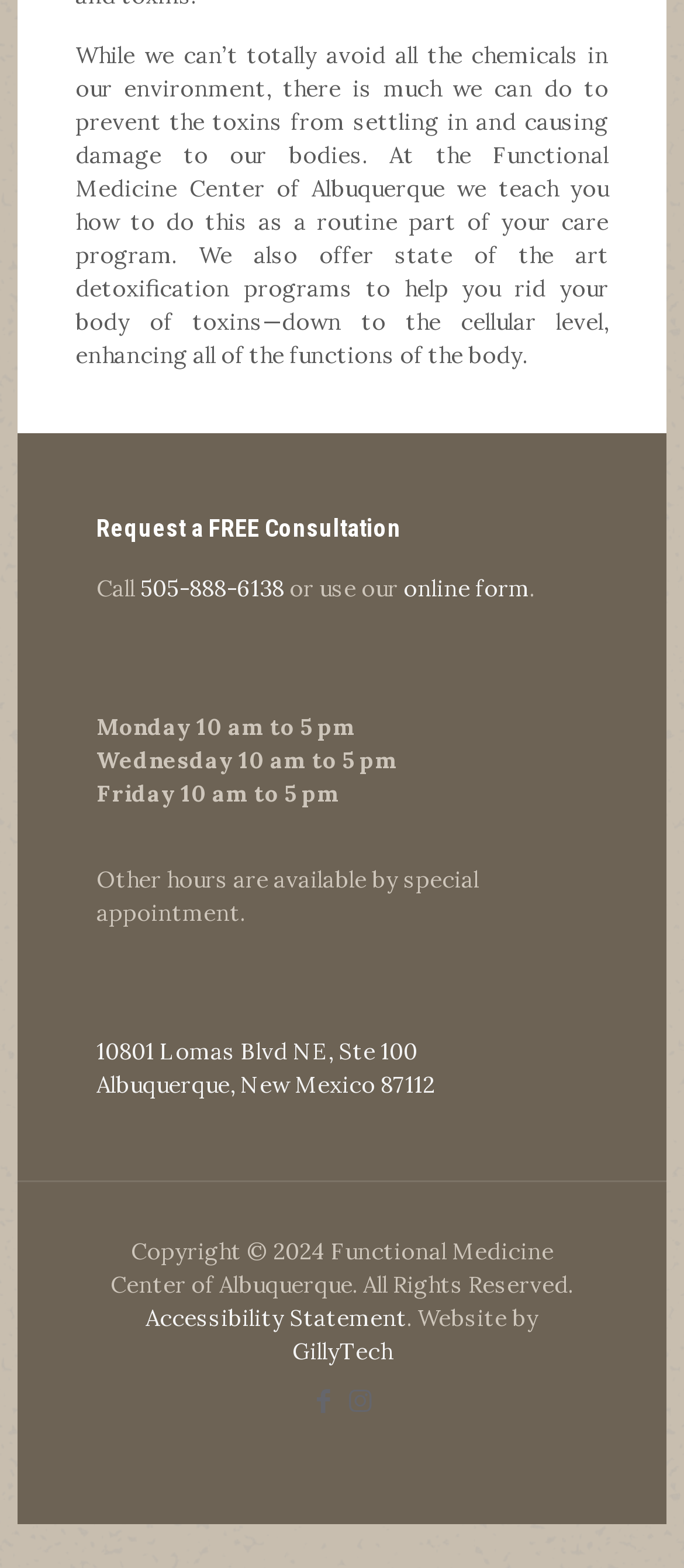Locate the bounding box coordinates of the clickable region necessary to complete the following instruction: "Request a free consultation". Provide the coordinates in the format of four float numbers between 0 and 1, i.e., [left, top, right, bottom].

[0.141, 0.326, 0.859, 0.347]